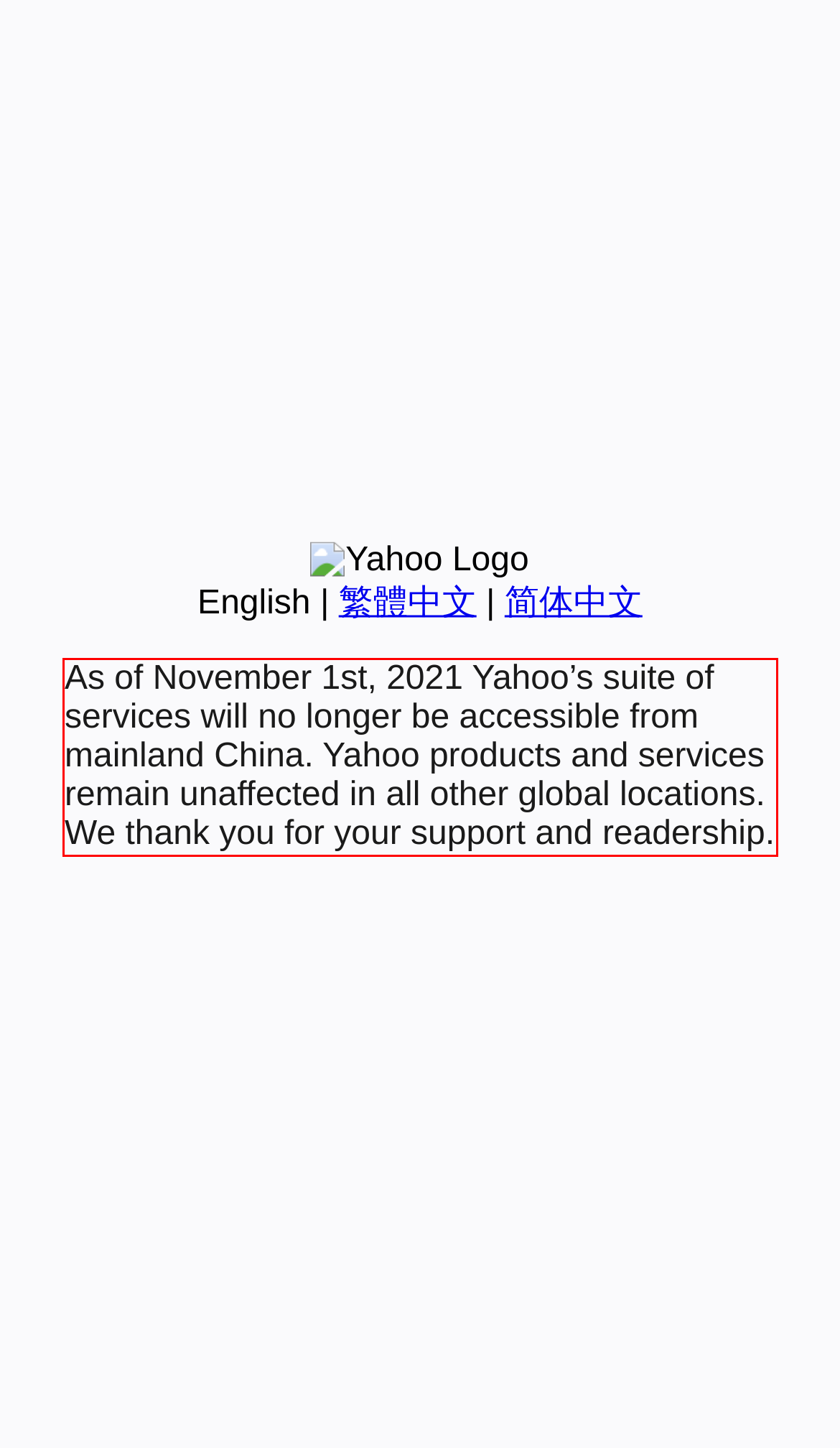Analyze the screenshot of the webpage that features a red bounding box and recognize the text content enclosed within this red bounding box.

As of November 1st, 2021 Yahoo’s suite of services will no longer be accessible from mainland China. Yahoo products and services remain unaffected in all other global locations. We thank you for your support and readership.